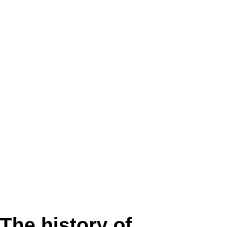Respond to the question below with a single word or phrase:
What is the purpose of the image?

Visual representation